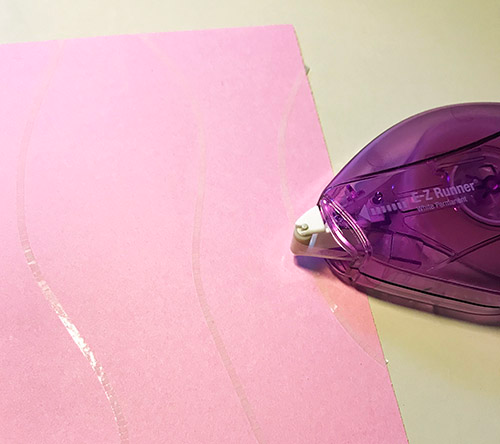Give a concise answer using only one word or phrase for this question:
What is the purpose of the adhesive lines?

to create a sparkly effect